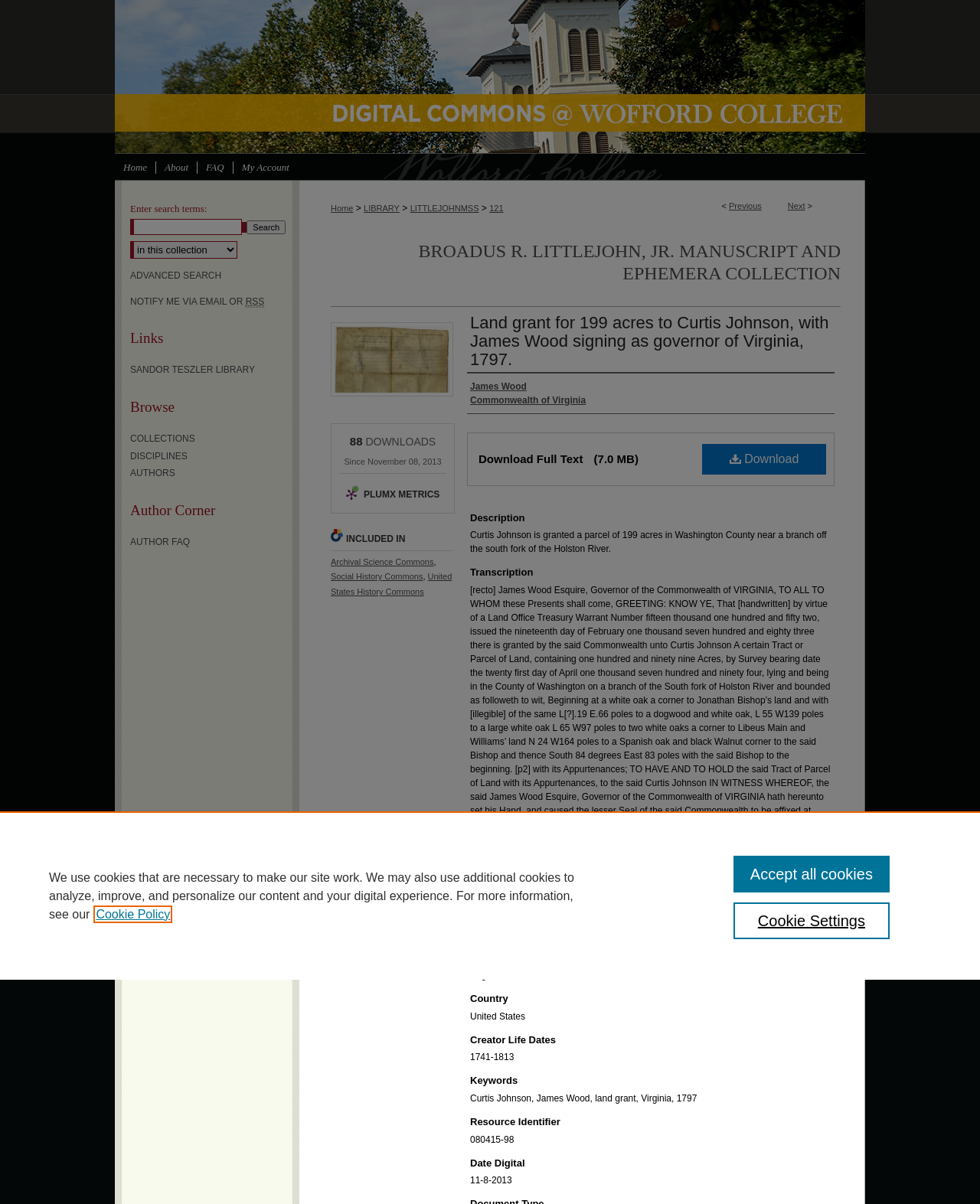Generate a comprehensive description of the contents of the webpage.

This webpage is a digital archive of a historical land grant document. At the top, there is a menu link and a heading that reads "Digital Commons @ Wofford". Below this, there is a navigation menu with links to "Home", "About", "FAQ", and "My Account". 

To the right of the navigation menu, there are links to navigate through the archive, including "Previous" and "Next" buttons. Below this, there is a breadcrumb navigation menu that shows the current location within the archive.

The main content of the page is a description of the land grant document, which includes a heading that reads "BROADUS R. LITTLEJOHN, JR. MANUSCRIPT AND EPHEMERA COLLECTION". Below this, there is a link to the document title, "Land grant for 199 acres to Curtis Johnson, with James Wood signing as governor of Virginia, 1797." 

There are several sections that provide metadata about the document, including "Description", "Transcription", "Creation Date", "City", "State/Province", "Country", "Creator Life Dates", "Keywords", "Resource Identifier", and "Date Digital". Each section has a heading and a corresponding text or link.

To the right of the metadata sections, there is an image of the land grant document. Below the image, there are links to download the document and view its metrics. 

At the bottom of the page, there are links to "INCLUDED IN" sections, which list the collections that the document is a part of. There is also a search bar and a section with links to "ADVANCED SEARCH", "NOTIFY ME VIA EMAIL OR RSS", and other related links. Finally, there is a cookie banner at the very bottom of the page.